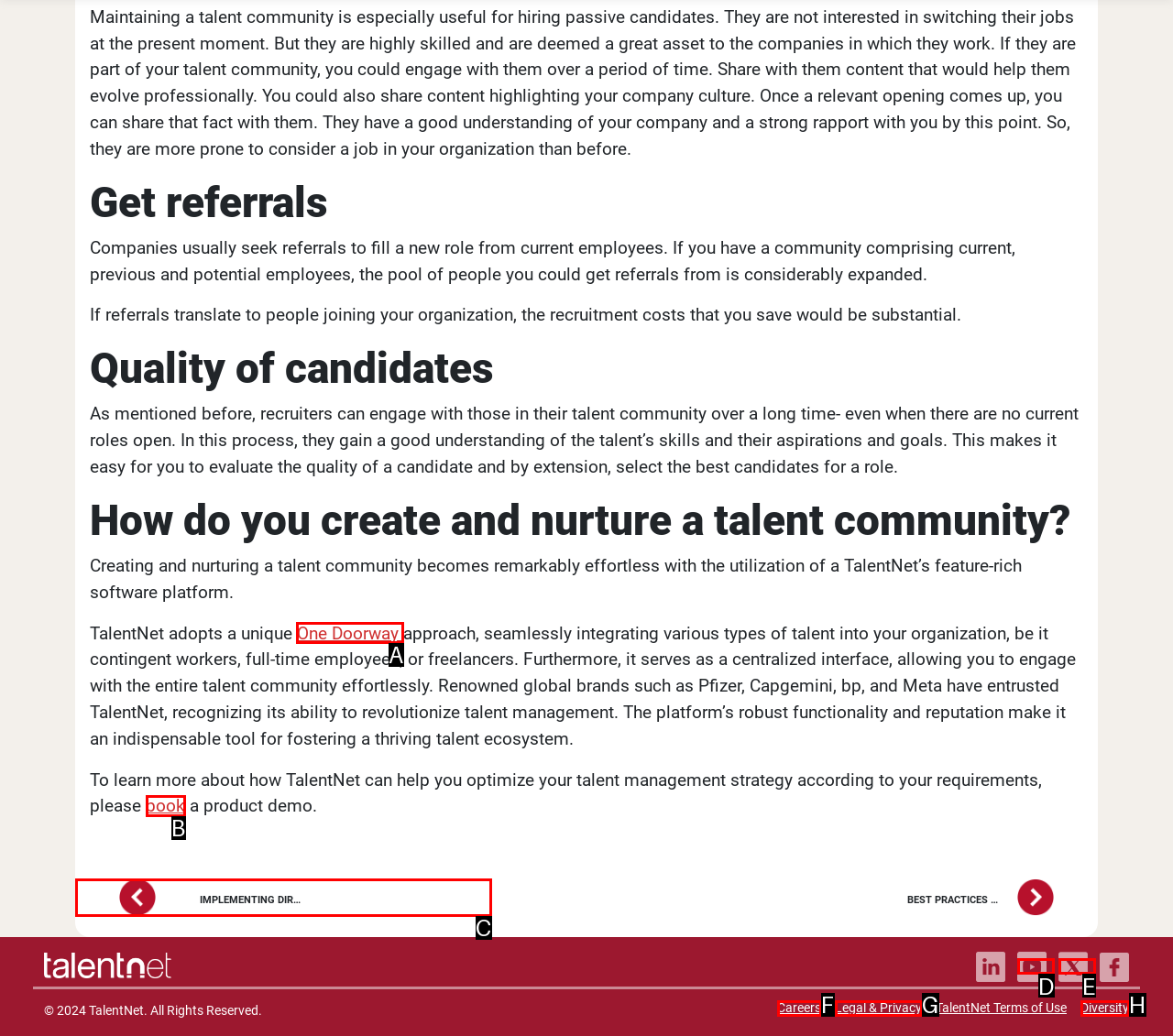Show which HTML element I need to click to perform this task: Click the 'One Doorway' link Answer with the letter of the correct choice.

A